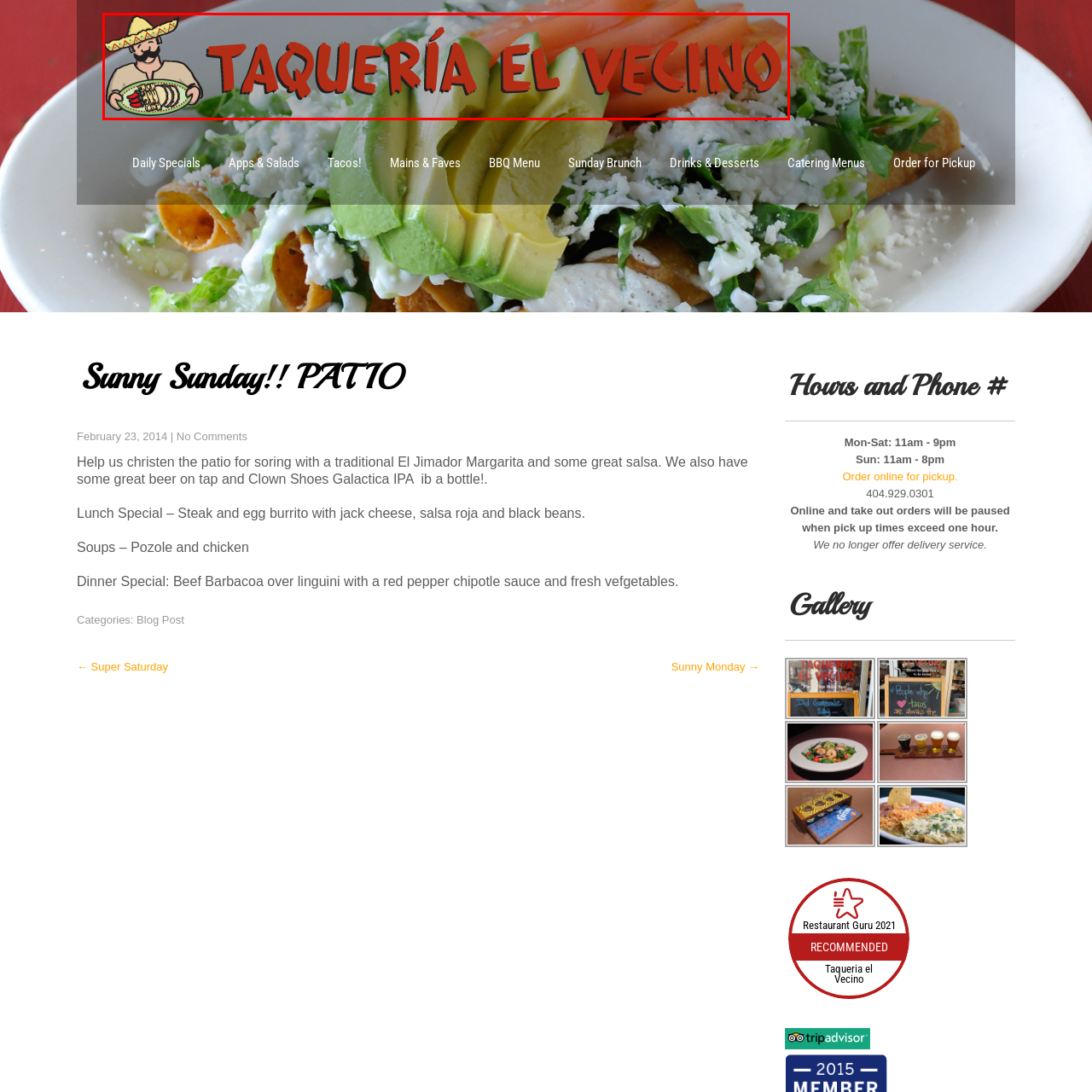What ingredients are visually presented in the background?  
Carefully review the image highlighted by the red outline and respond with a comprehensive answer based on the image's content.

The background of the logo features a visual presentation of fresh ingredients, specifically colorful tomatoes and avocados, hinting at the freshness and quality of the food offered at Taquería El Vecino.